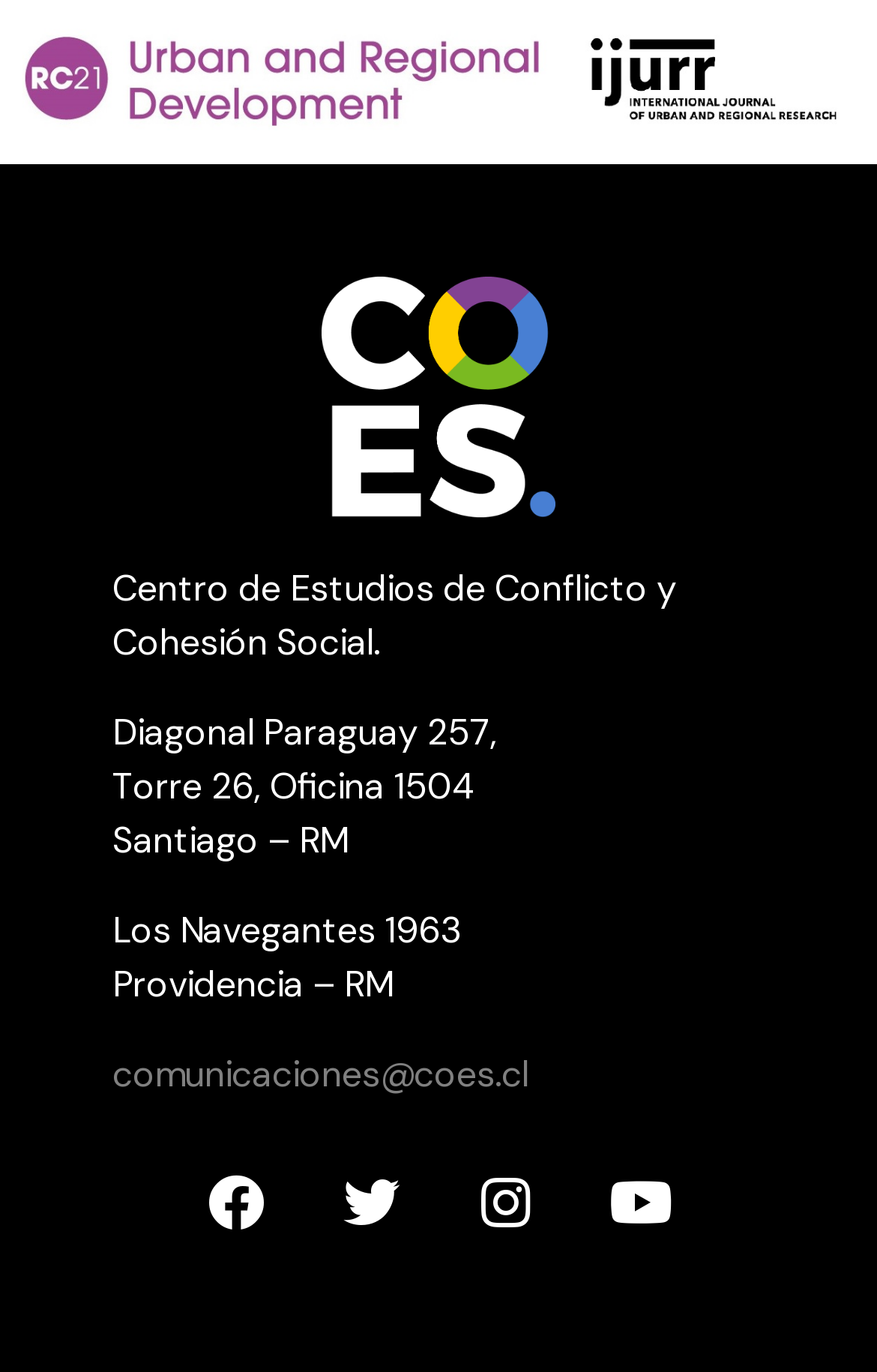Analyze the image and provide a detailed answer to the question: What is the name of the organization?

The name of the organization can be found in the StaticText element with the text 'Centro de Estudios de Conflicto y Cohesión Social.' which is located at the top of the webpage.